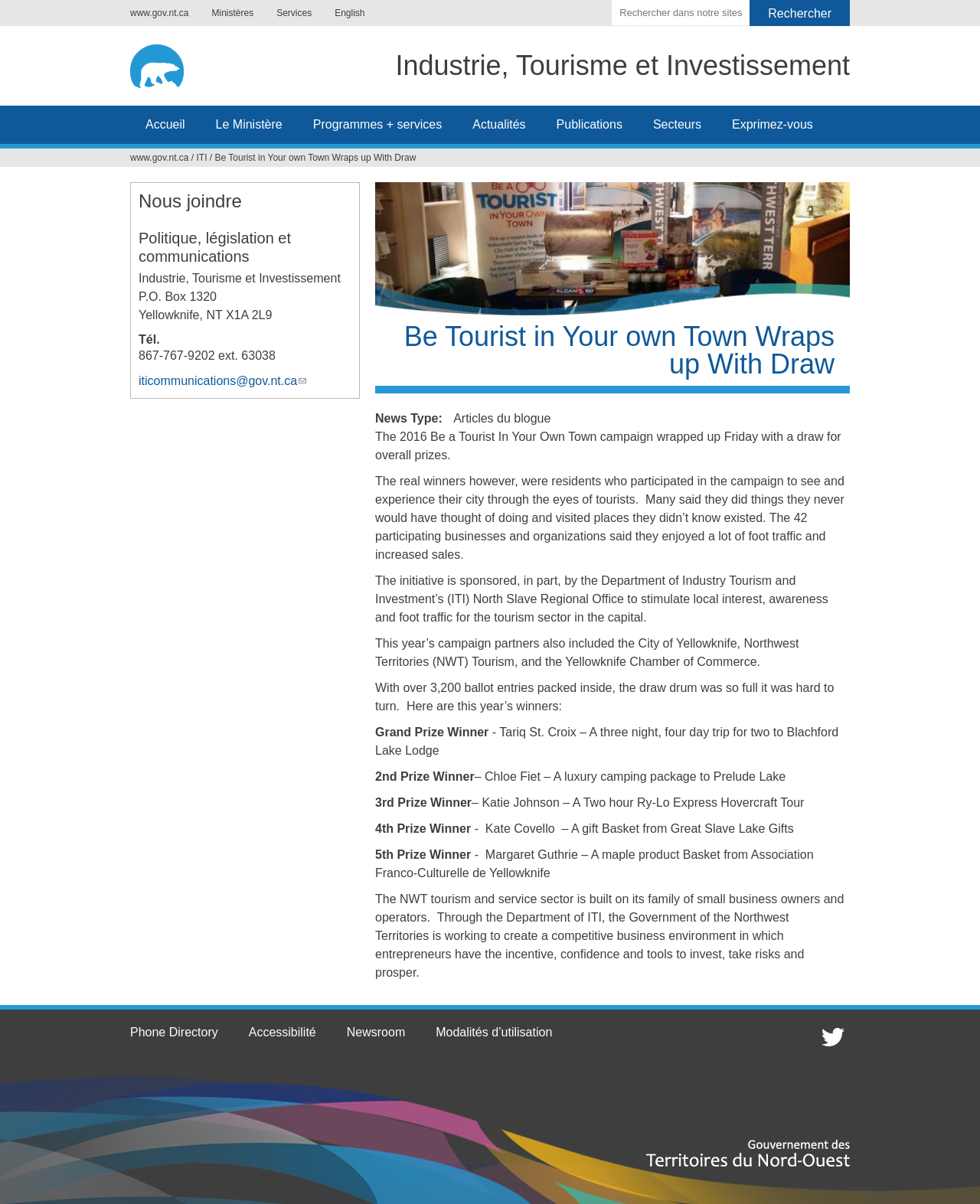Provide the bounding box coordinates for the area that should be clicked to complete the instruction: "Read the news about Be a Tourist in Your Own Town".

[0.383, 0.262, 0.867, 0.32]